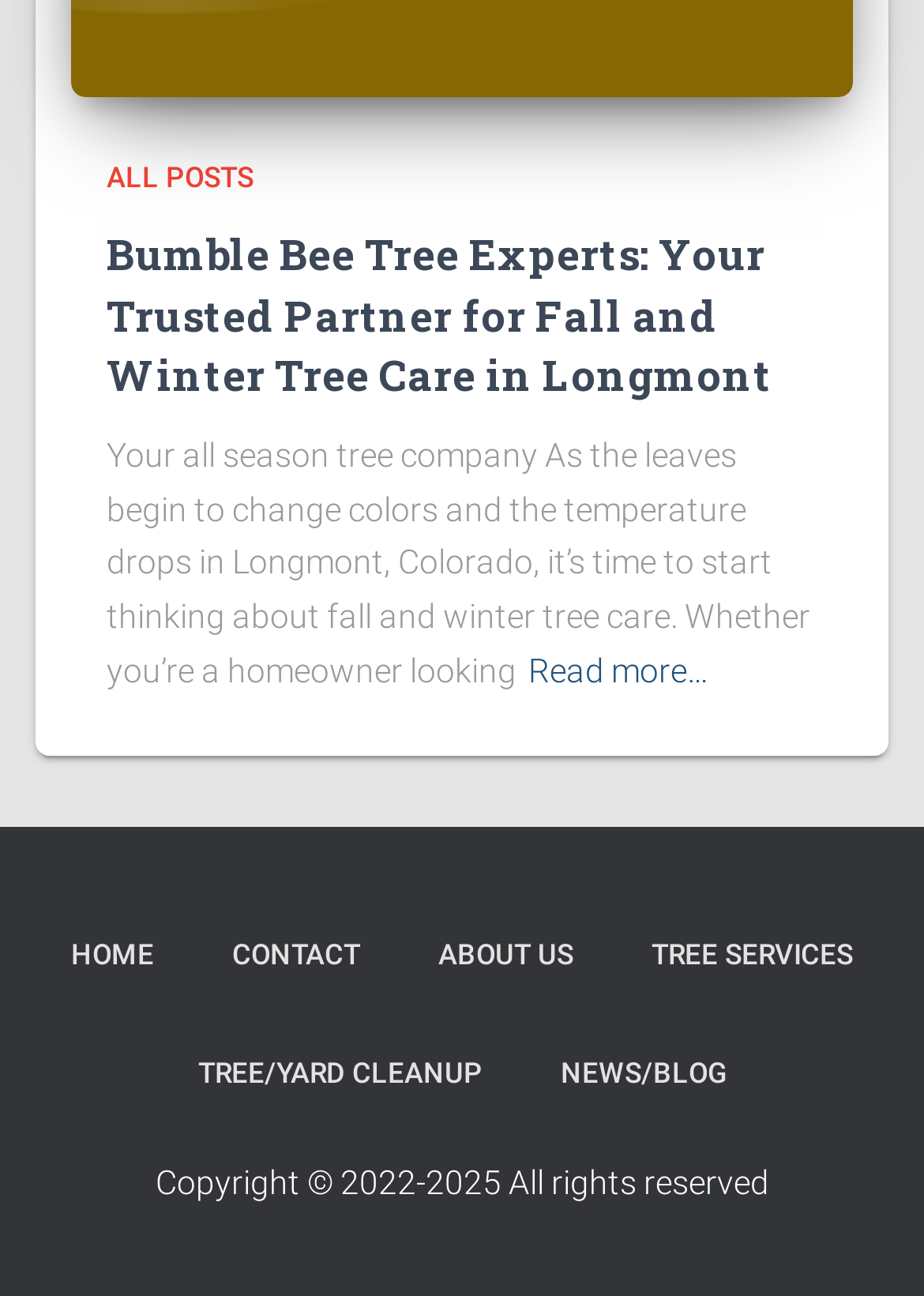Using the element description provided, determine the bounding box coordinates in the format (top-left x, top-left y, bottom-right x, bottom-right y). Ensure that all values are floating point numbers between 0 and 1. Element description: Skip to Content

None